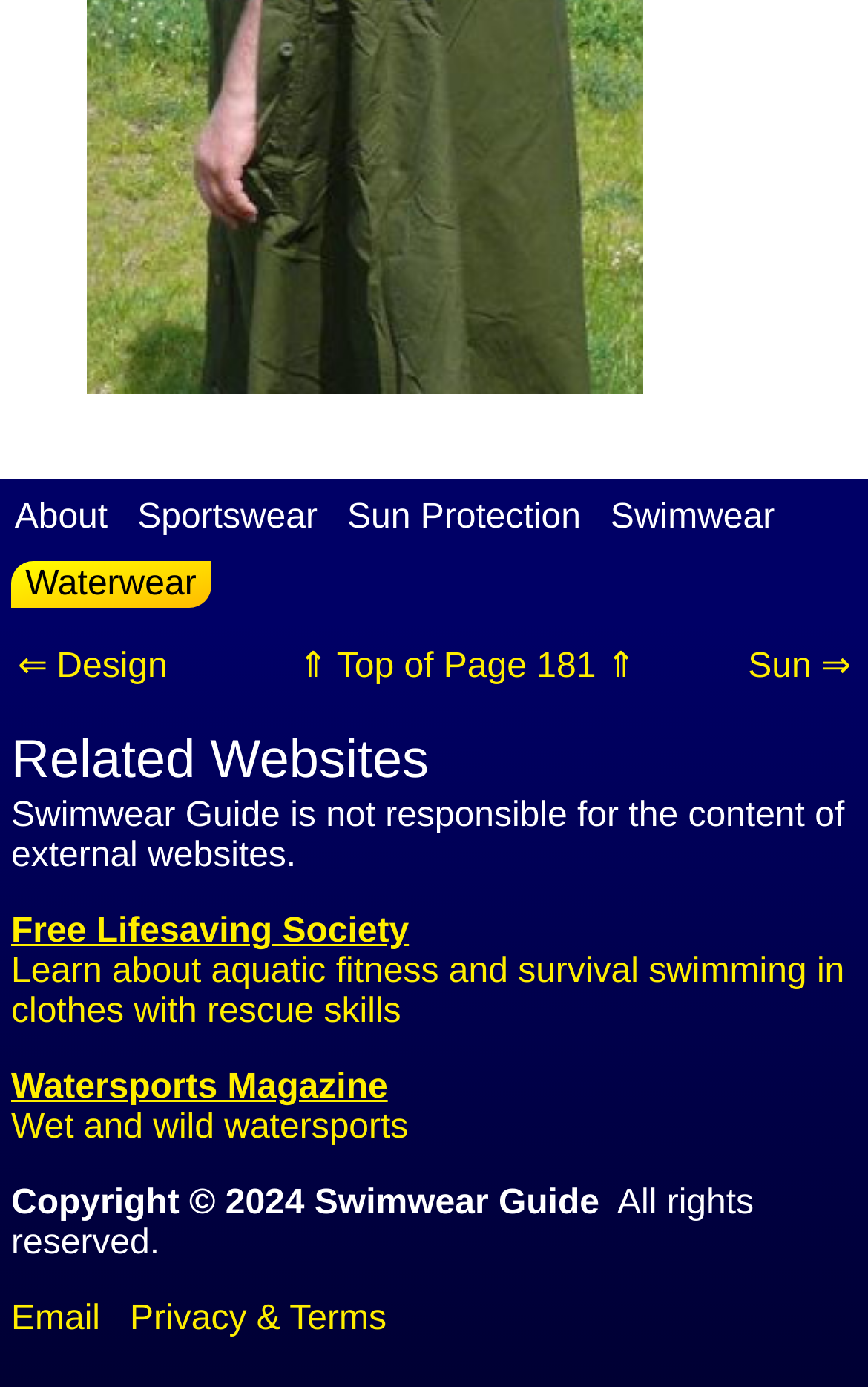Predict the bounding box coordinates of the area that should be clicked to accomplish the following instruction: "Go to Sportswear". The bounding box coordinates should consist of four float numbers between 0 and 1, i.e., [left, top, right, bottom].

[0.147, 0.36, 0.377, 0.387]